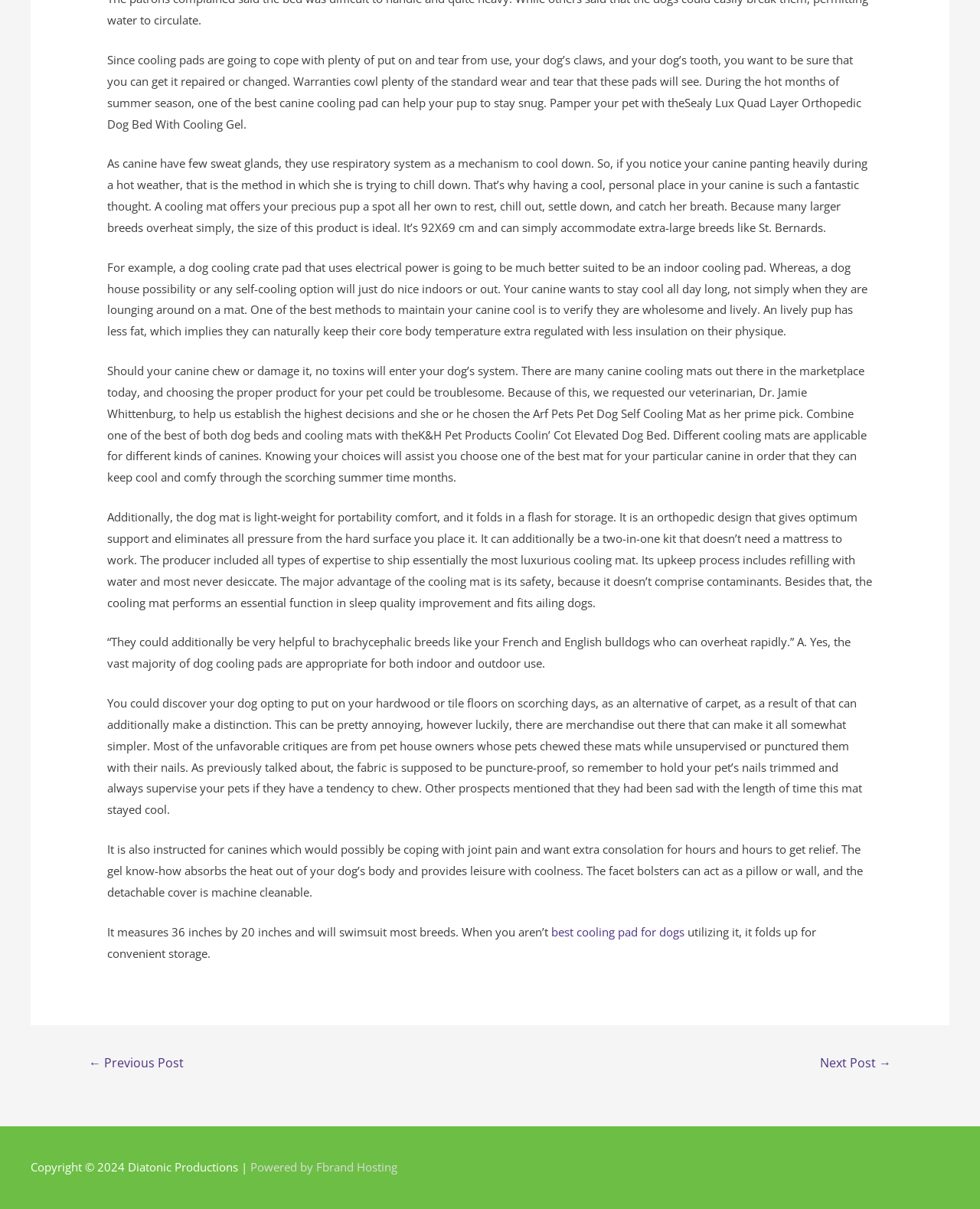Use a single word or phrase to answer the following:
What is the purpose of a cooling pad for dogs?

To keep dogs cool